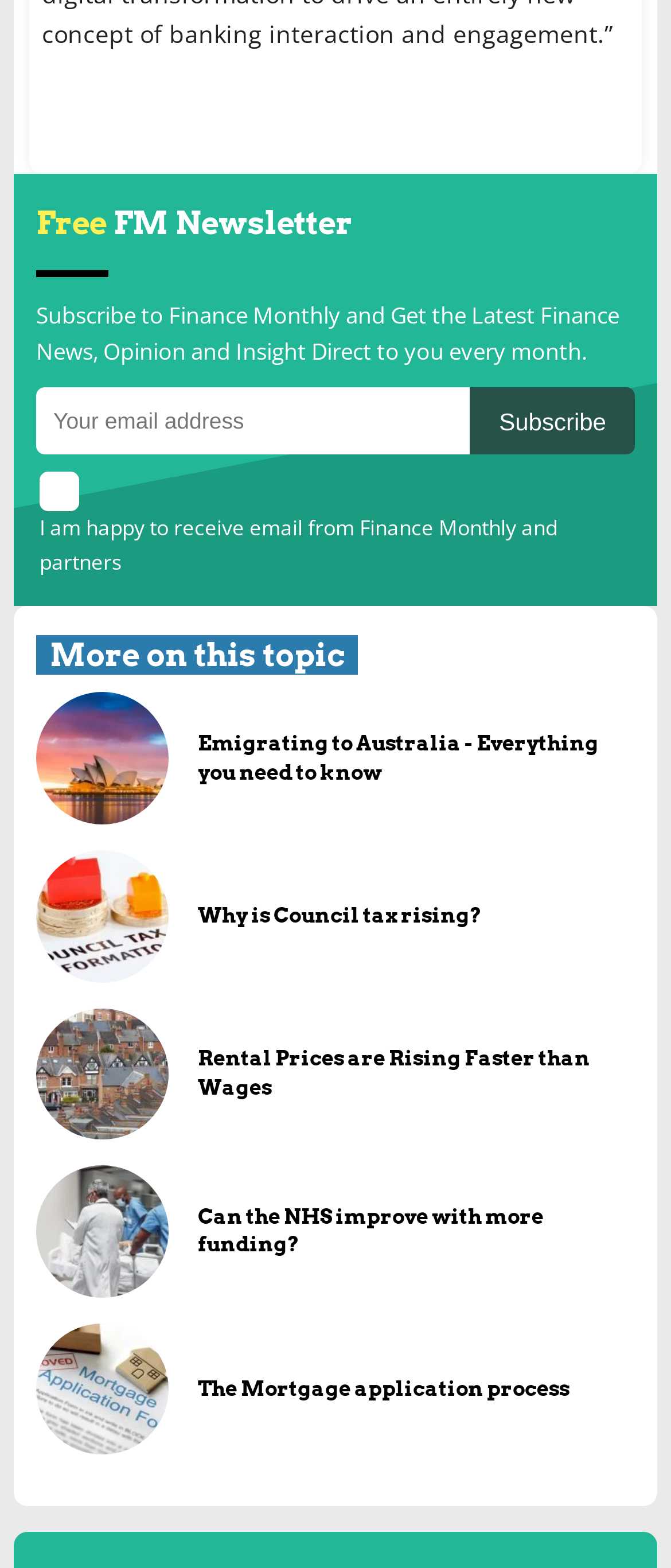Please locate the bounding box coordinates of the element that should be clicked to complete the given instruction: "Read more about Emigrating to Australia".

[0.054, 0.442, 0.25, 0.526]